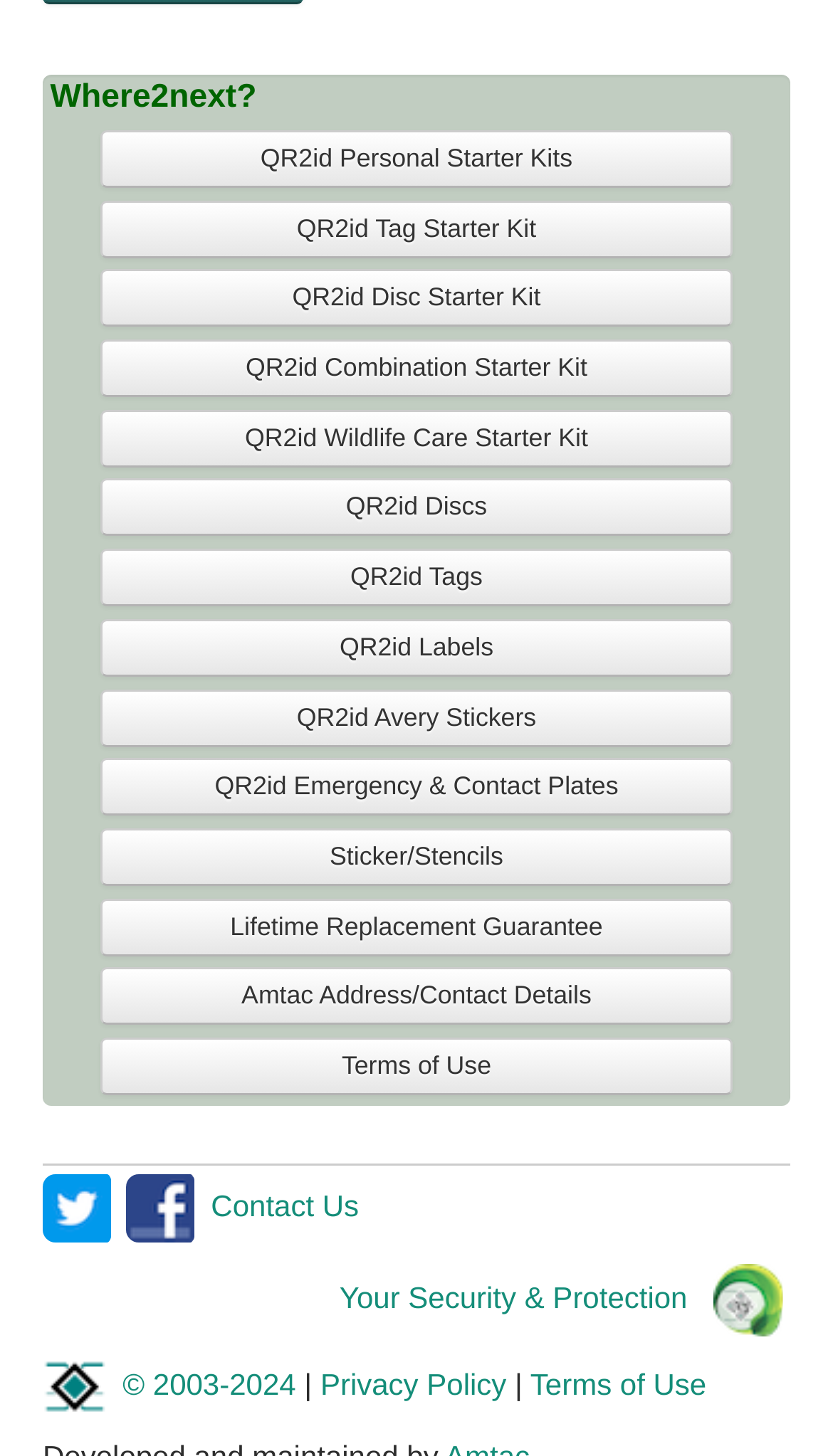What is the name of the company?
Please use the image to provide an in-depth answer to the question.

I found the company name QR2id on the webpage, which is displayed as an image at the top of the page and also mentioned in several links.